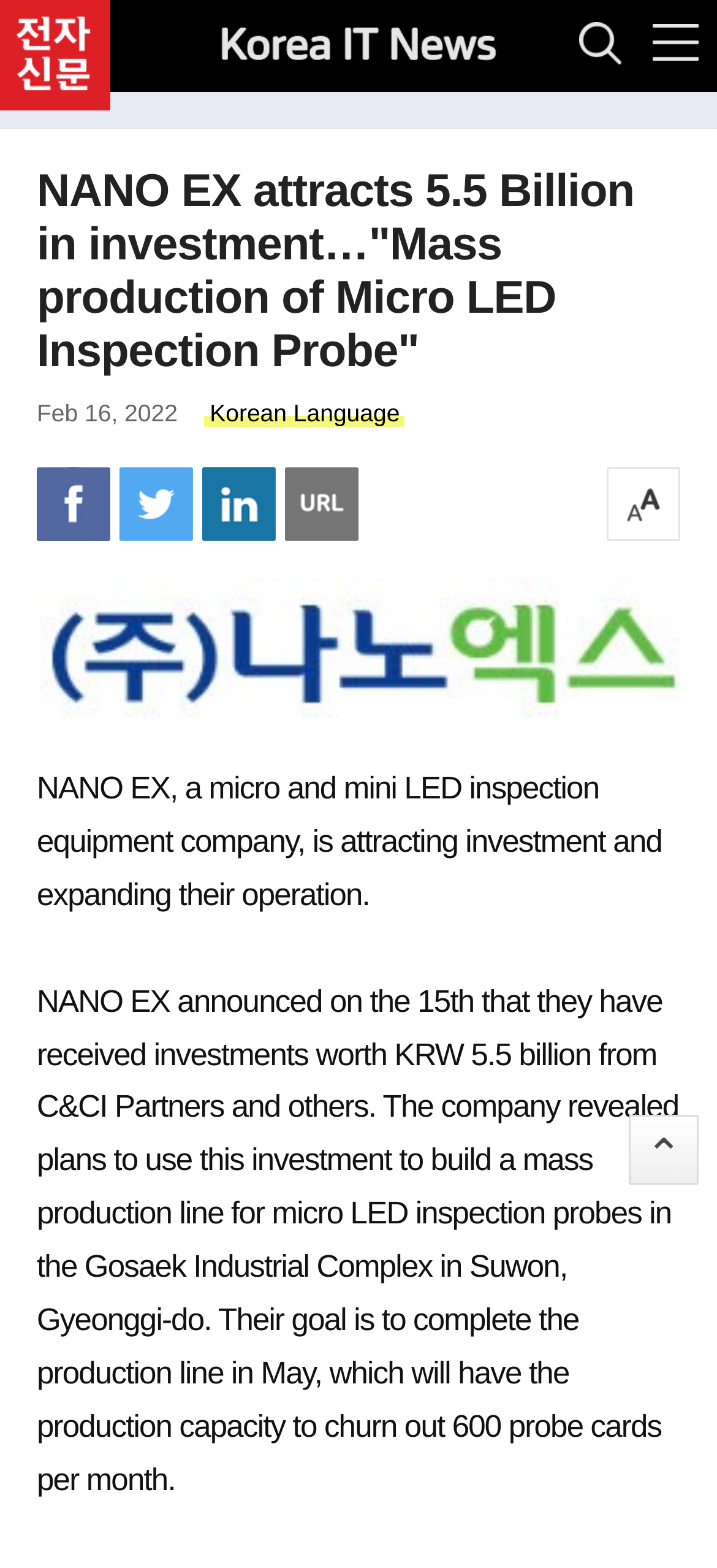Determine the bounding box coordinates (top-left x, top-left y, bottom-right x, bottom-right y) of the UI element described in the following text: Privacy Policy

None